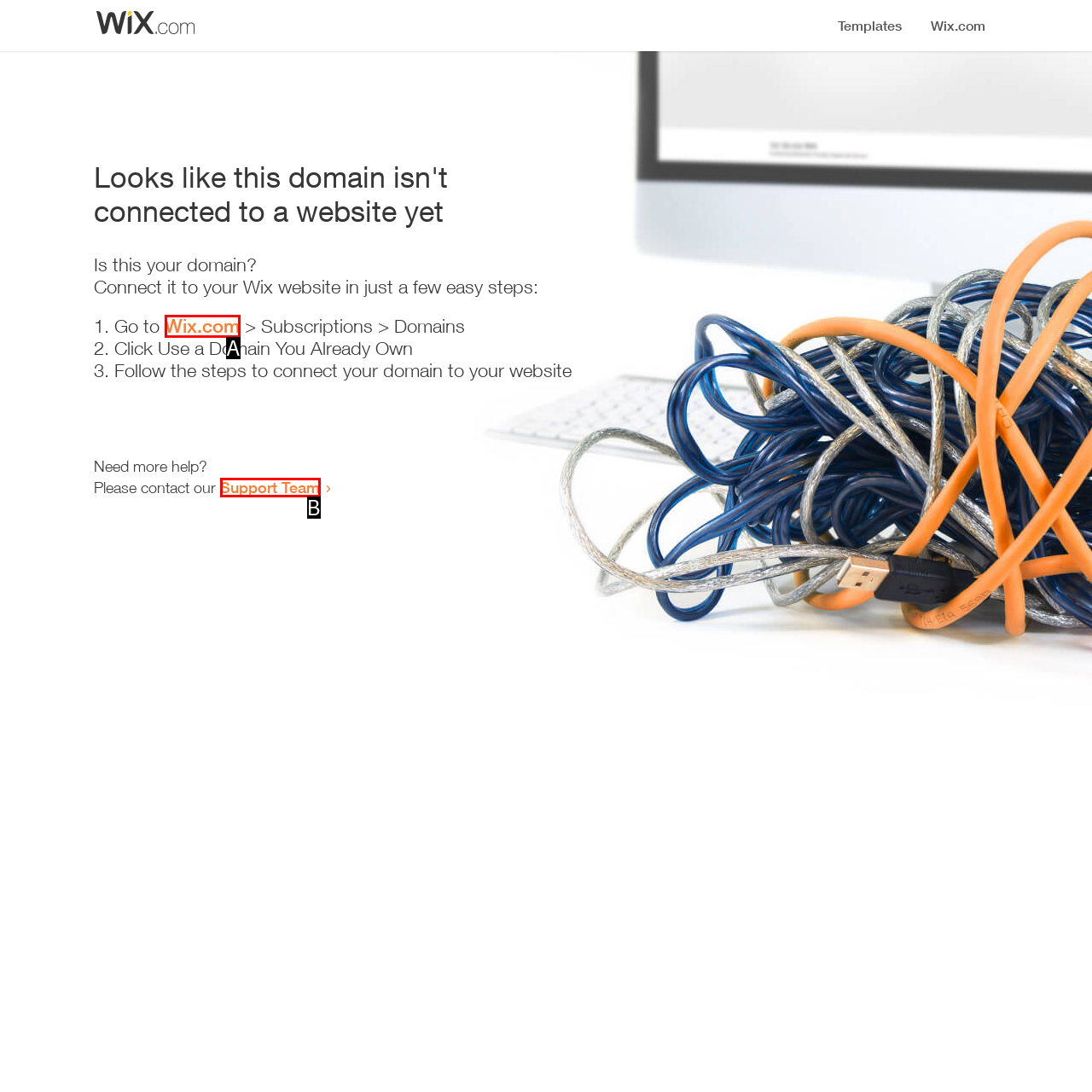Find the HTML element that matches the description provided: Support Team
Answer using the corresponding option letter.

B